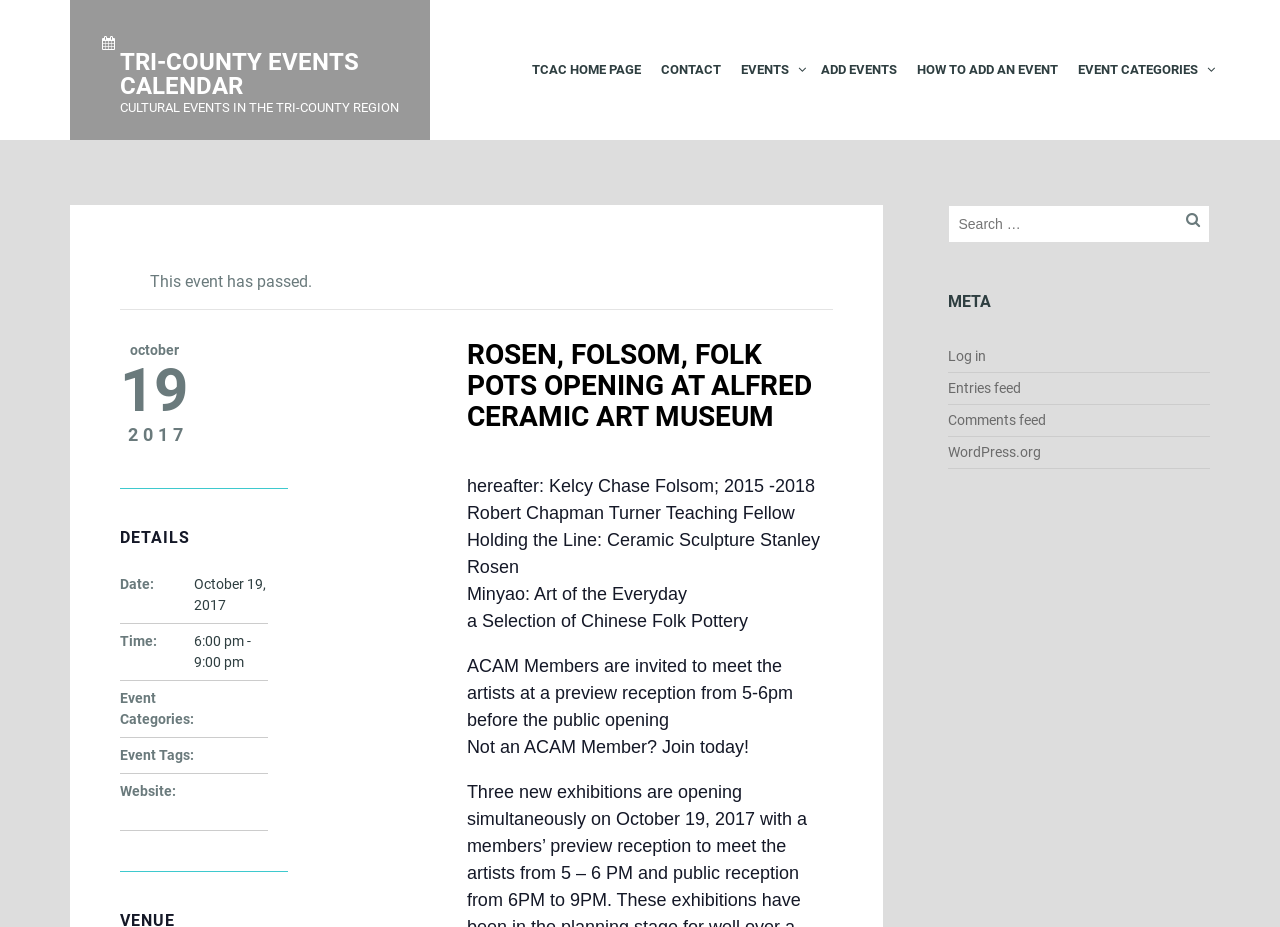Locate the bounding box coordinates of the area where you should click to accomplish the instruction: "Click on TRI-COUNTY EVENTS CALENDAR".

[0.055, 0.0, 0.336, 0.127]